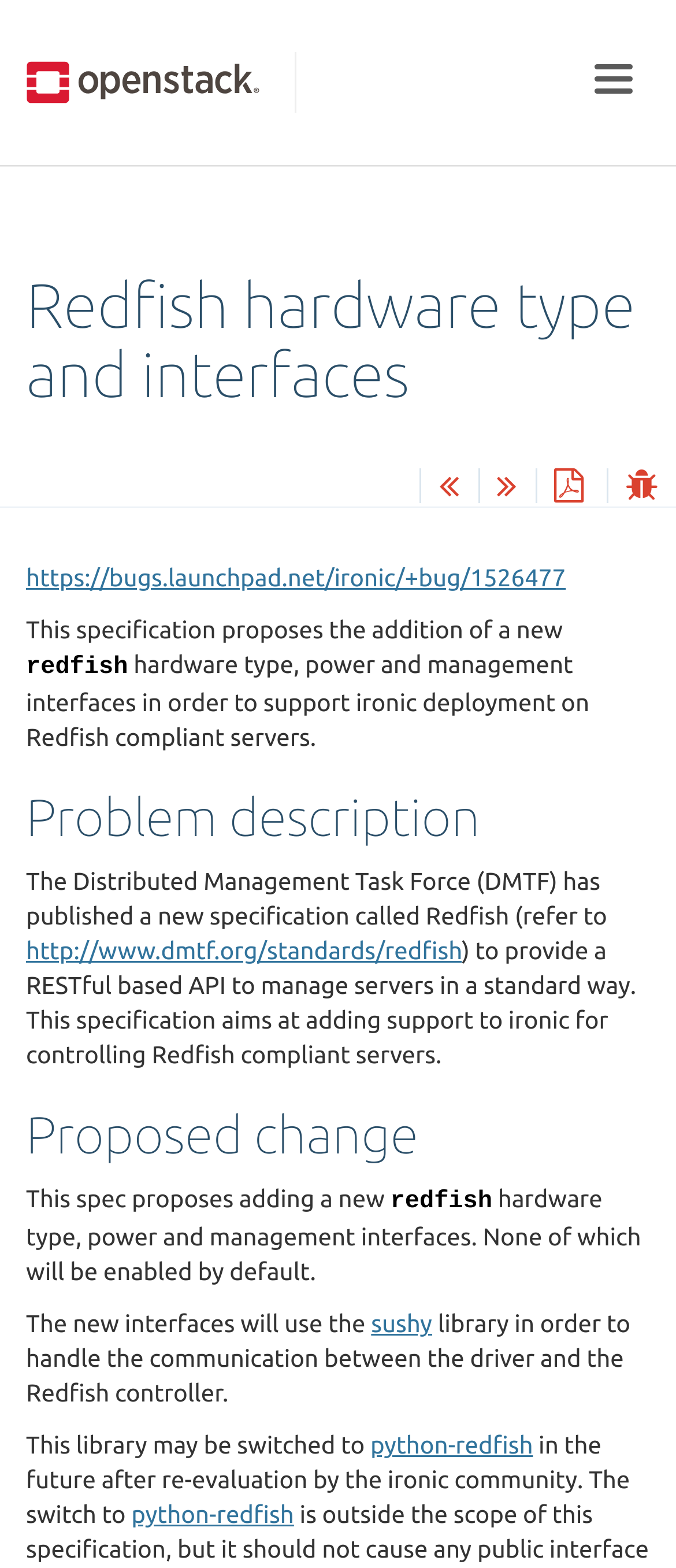Determine and generate the text content of the webpage's headline.

Redfish hardware type and interfaces